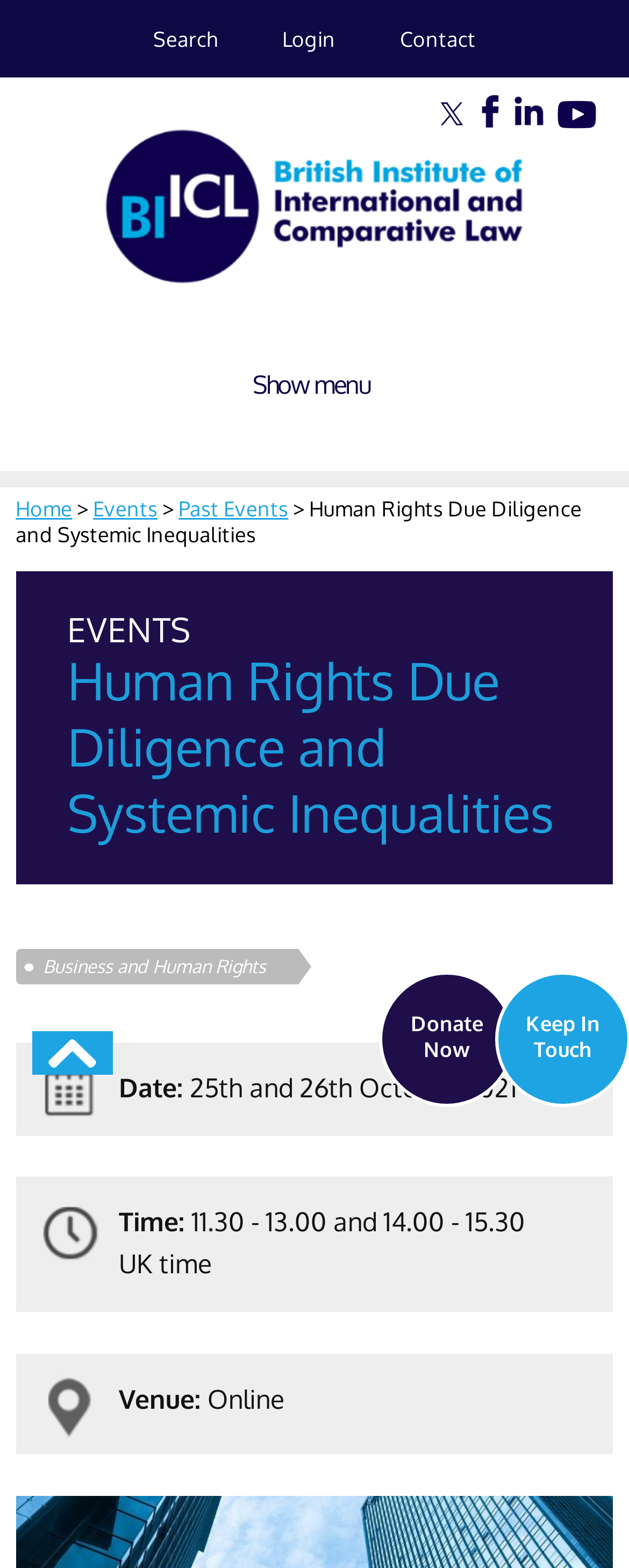Please find the bounding box coordinates of the section that needs to be clicked to achieve this instruction: "go to Seminar Team".

None